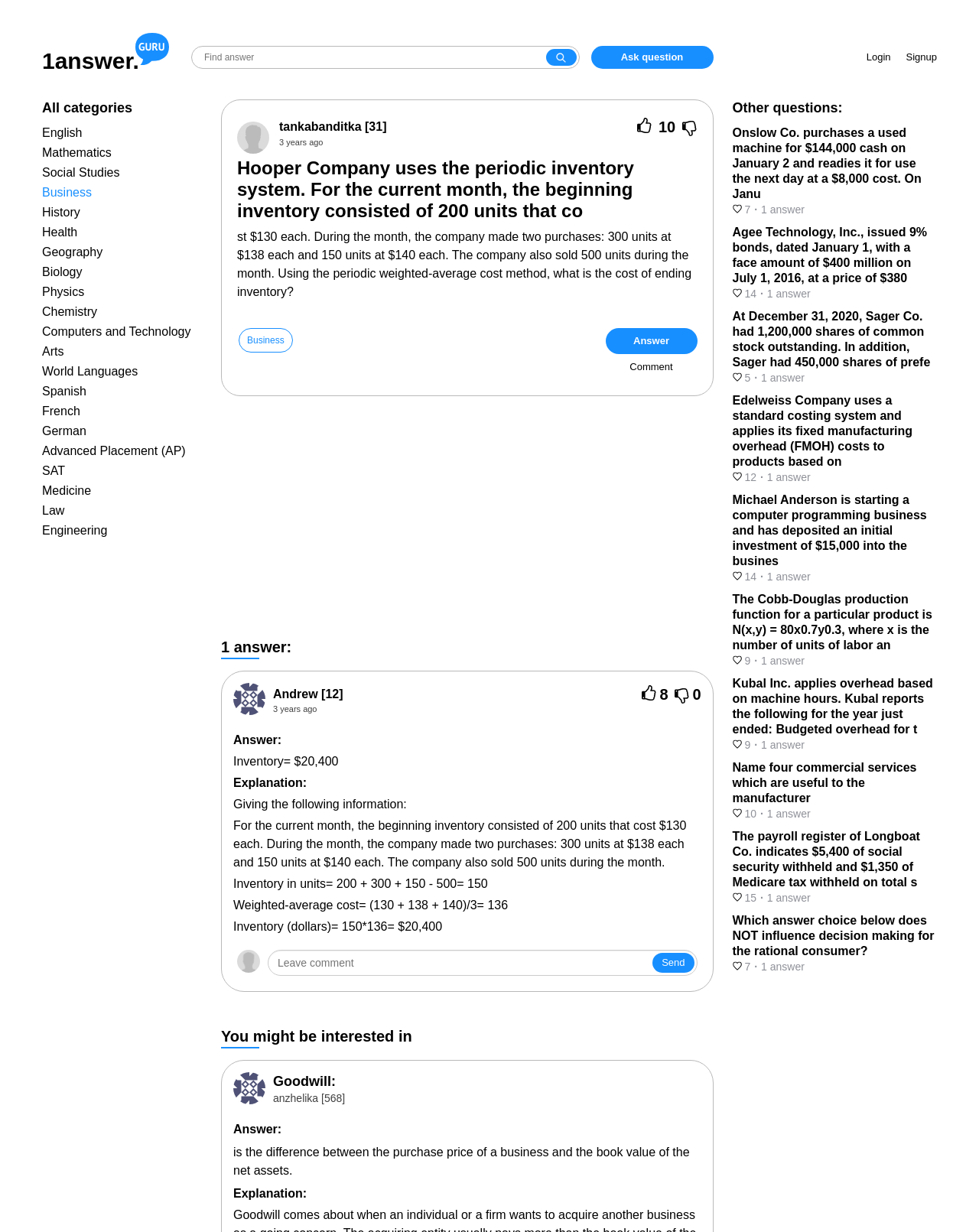Write a detailed summary of the webpage, including text, images, and layout.

This webpage appears to be a question-and-answer forum focused on business and finance. At the top of the page, there is a heading that reads "Hooper Company uses the periodic inventory system..." followed by a detailed problem statement. Below this, there is a section with a question and an answer, which provides a solution to the problem.

To the left of the heading, there are several links to different categories, including "English", "Mathematics", "Social Studies", and others. These links are arranged vertically and take up a significant portion of the left side of the page.

In the top-right corner, there are links to "Ask question", "Login", and "Signup", which suggest that users can create accounts and participate in the Q&A forum.

Below the problem statement and answer, there is a section with a button labeled "Answer" and another labeled "Comment", which implies that users can respond to the question and engage in discussions.

Further down the page, there is a section with a heading "You might be interested in" followed by several links to other questions and answers. These links are arranged vertically and take up a significant portion of the page.

To the right of the main content area, there is a section with a heading "Other questions:" followed by several links to other questions and answers. These links are arranged vertically and include images.

Overall, the webpage appears to be a platform for users to ask and answer questions related to business and finance, with a focus on providing detailed explanations and solutions to problems.